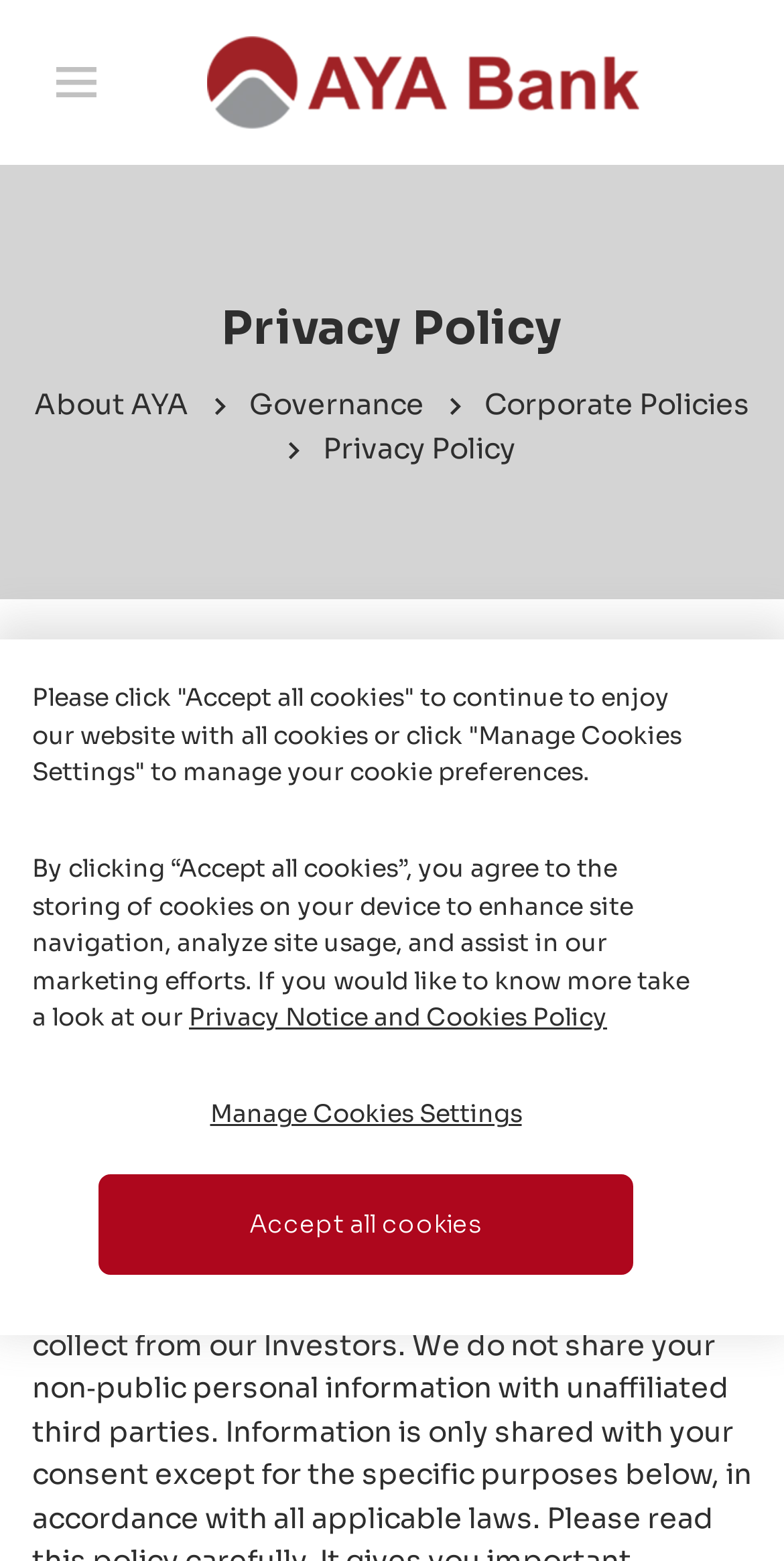Return the bounding box coordinates of the UI element that corresponds to this description: "Accept all cookies". The coordinates must be given as four float numbers in the range of 0 and 1, [left, top, right, bottom].

[0.126, 0.752, 0.807, 0.817]